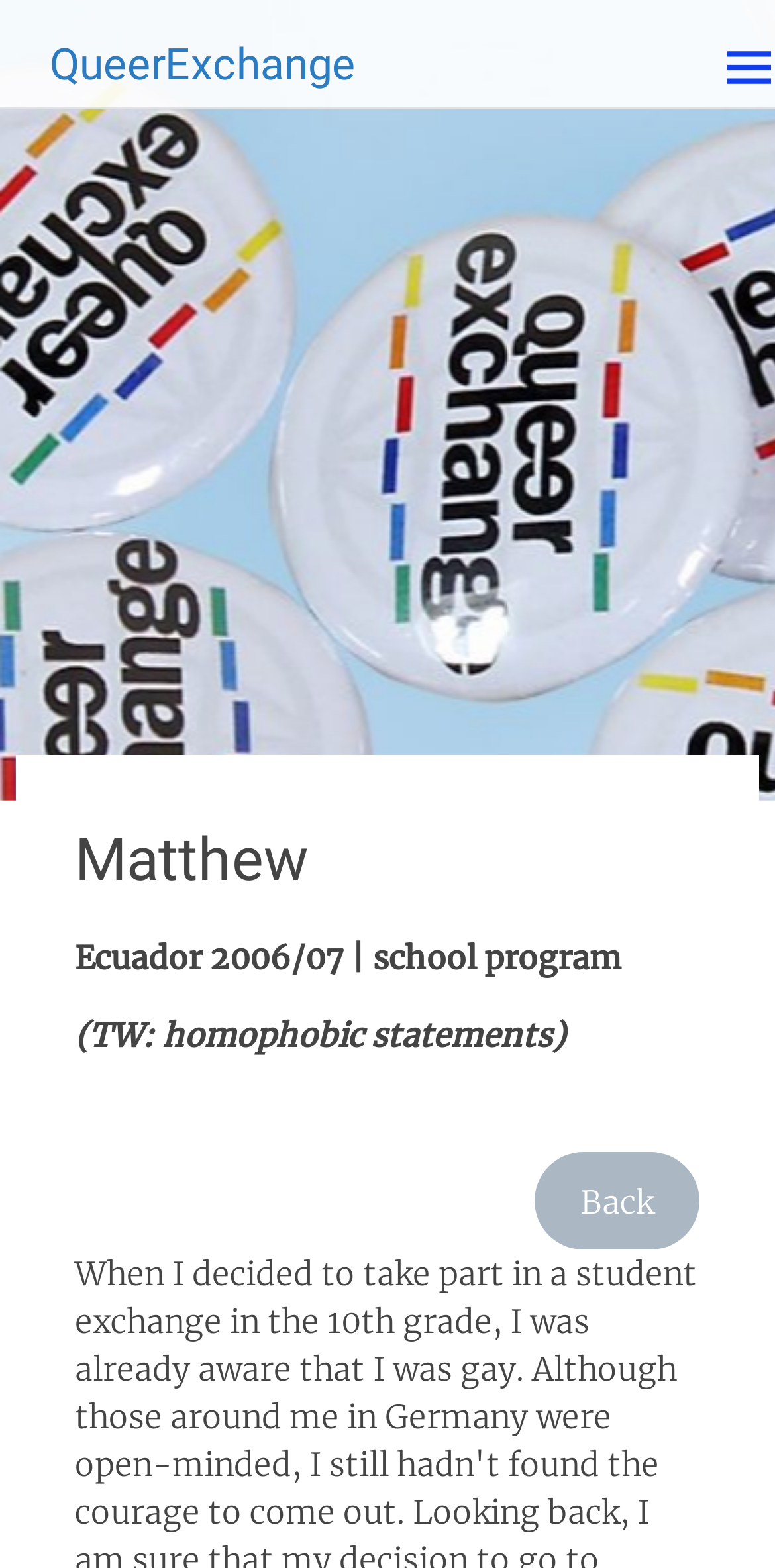Please use the details from the image to answer the following question comprehensively:
What type of program is mentioned in the webpage?

The answer can be found by looking at the static text element that says 'Ecuador 2006/07 | school program', which indicates that the webpage is referring to a school program that took place in Ecuador in 2006/07.